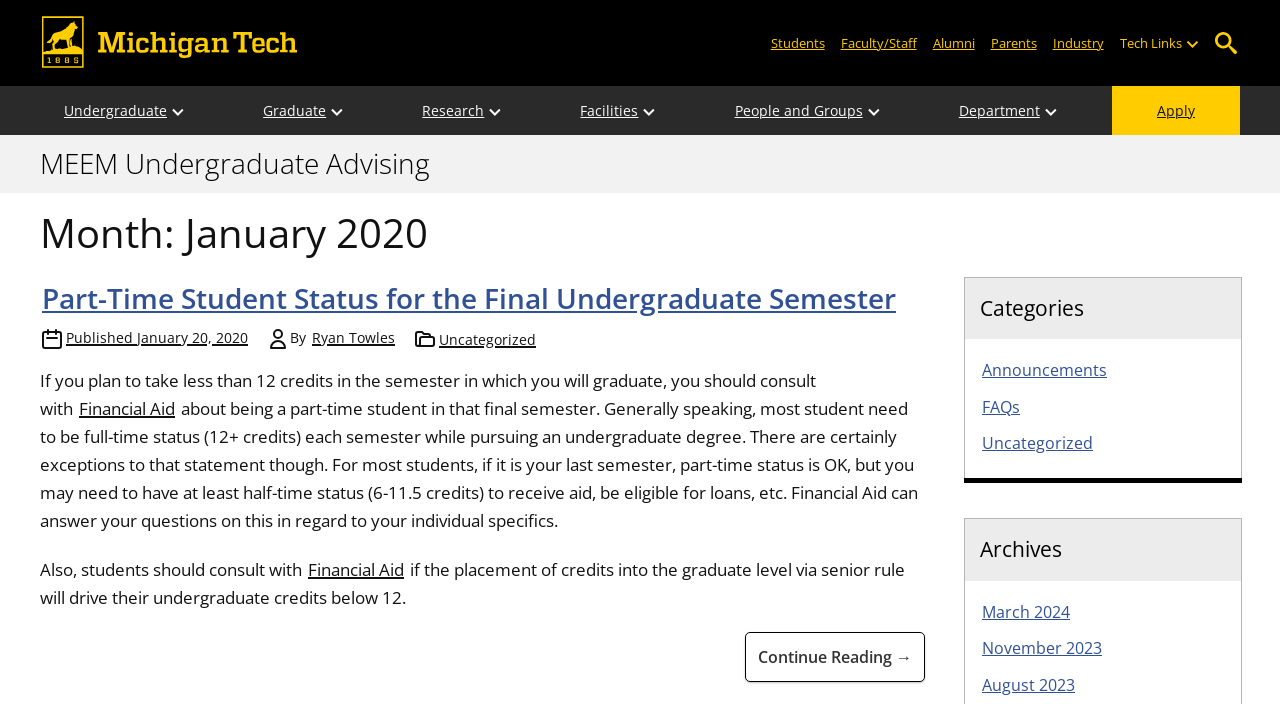Create an elaborate caption that covers all aspects of the webpage.

The webpage is a blog post from MEEM Undergraduate Advising, specifically showcasing all posts from January 2020. At the top left corner, there is a Michigan Tech logo, which is an image linked to the university's website. 

Below the logo, there is a horizontal list of links labeled "Audiences" with options for Students, Faculty/Staff, Alumni, Parents, and Industry. To the right of this list, there is a "Tech Links" label with an "Open sub-menu" button. 

On the top right corner, there is a search button labeled "Open Search". 

The main navigation menu is located below the search button, with links to Undergraduate, Graduate, Research, Facilities, People and Groups, Department, and Apply. Each of these links has an "Open sub-menu" button next to it.

The main content of the webpage is an article titled "Part-Time Student Status for the Final Undergraduate Semester". The article has a heading, followed by a link to the same title, and then a published date of January 20, 2020. The author of the article is Ryan Towles.

The article's content discusses the importance of consulting with Financial Aid when planning to take less than 12 credits in the final semester. It explains that most students need to be full-time status to receive aid and be eligible for loans, but there are exceptions. The article also mentions that students should consult with Financial Aid if the placement of credits into the graduate level via senior rule will drive their undergraduate credits below 12.

At the bottom of the article, there is a "Continue Reading" link. Below the article, there are categories listed, including Announcements, FAQs, and Uncategorized. There is also an Archives section with links to March 2024, November 2023, and August 2023.